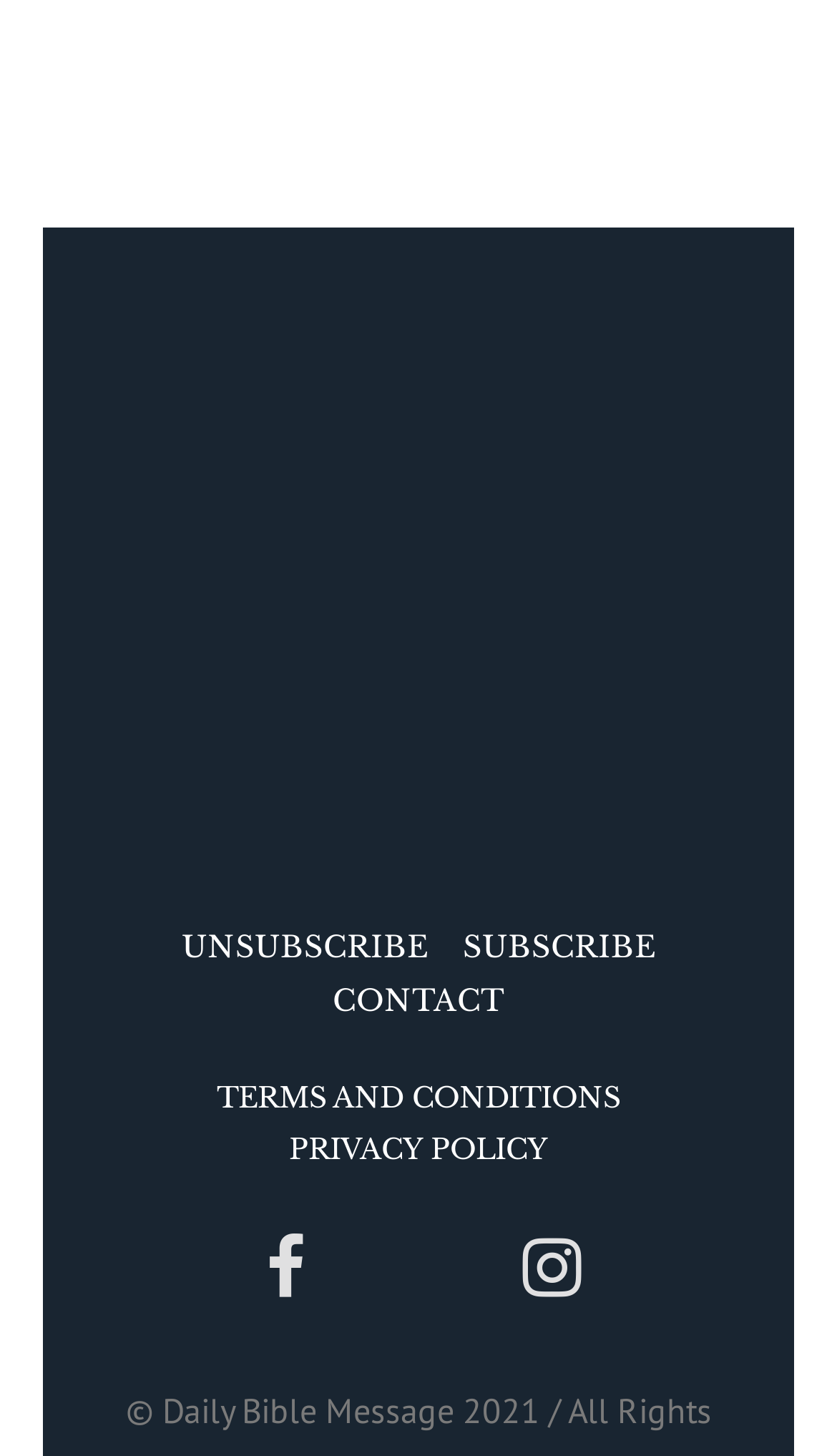What is the purpose of the 'UNSUBSCRIBE' link?
Please answer the question with a single word or phrase, referencing the image.

To unsubscribe